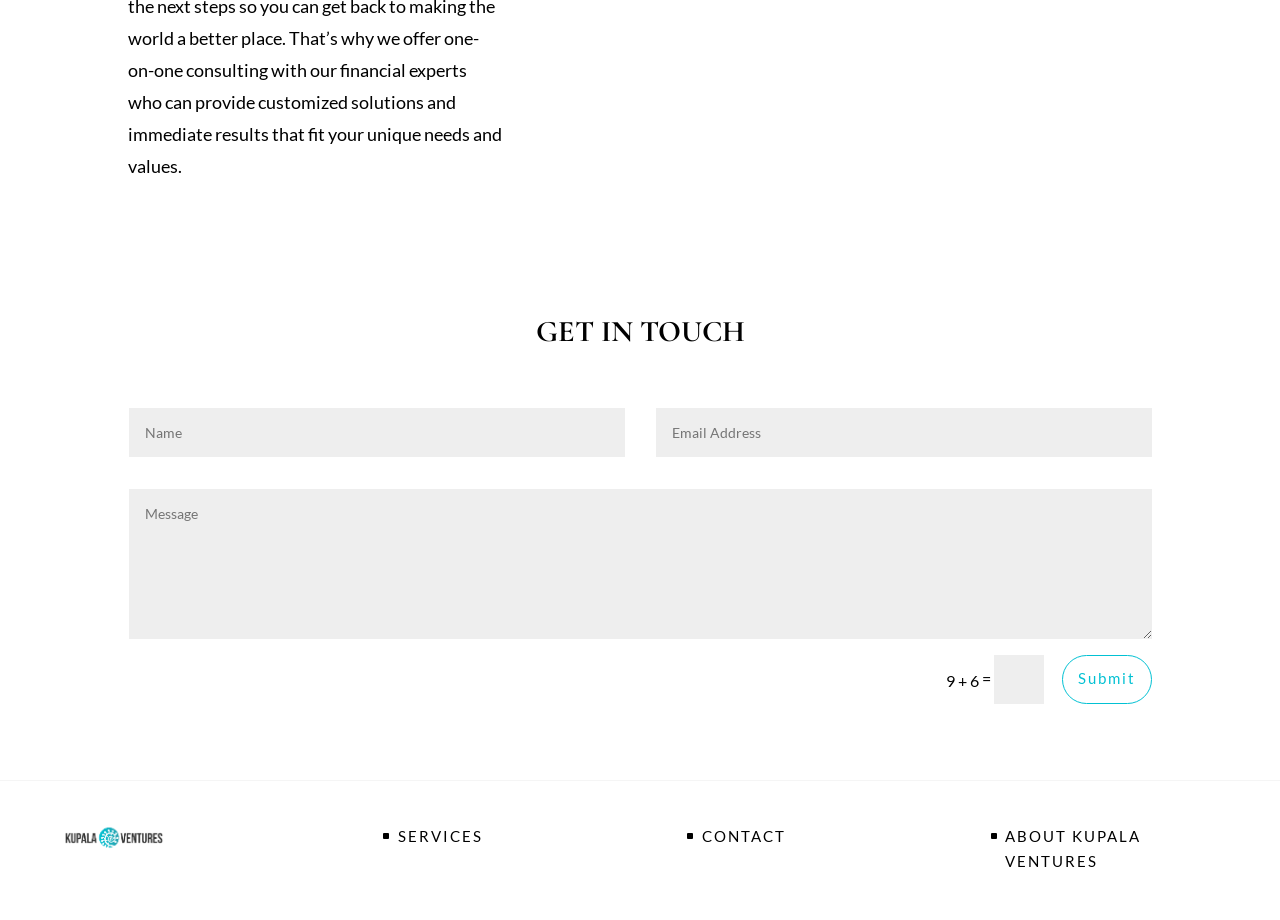Please find the bounding box for the following UI element description. Provide the coordinates in (top-left x, top-left y, bottom-right x, bottom-right y) format, with values between 0 and 1: ABOUT KUPALA VENTURES

[0.762, 0.89, 0.95, 0.956]